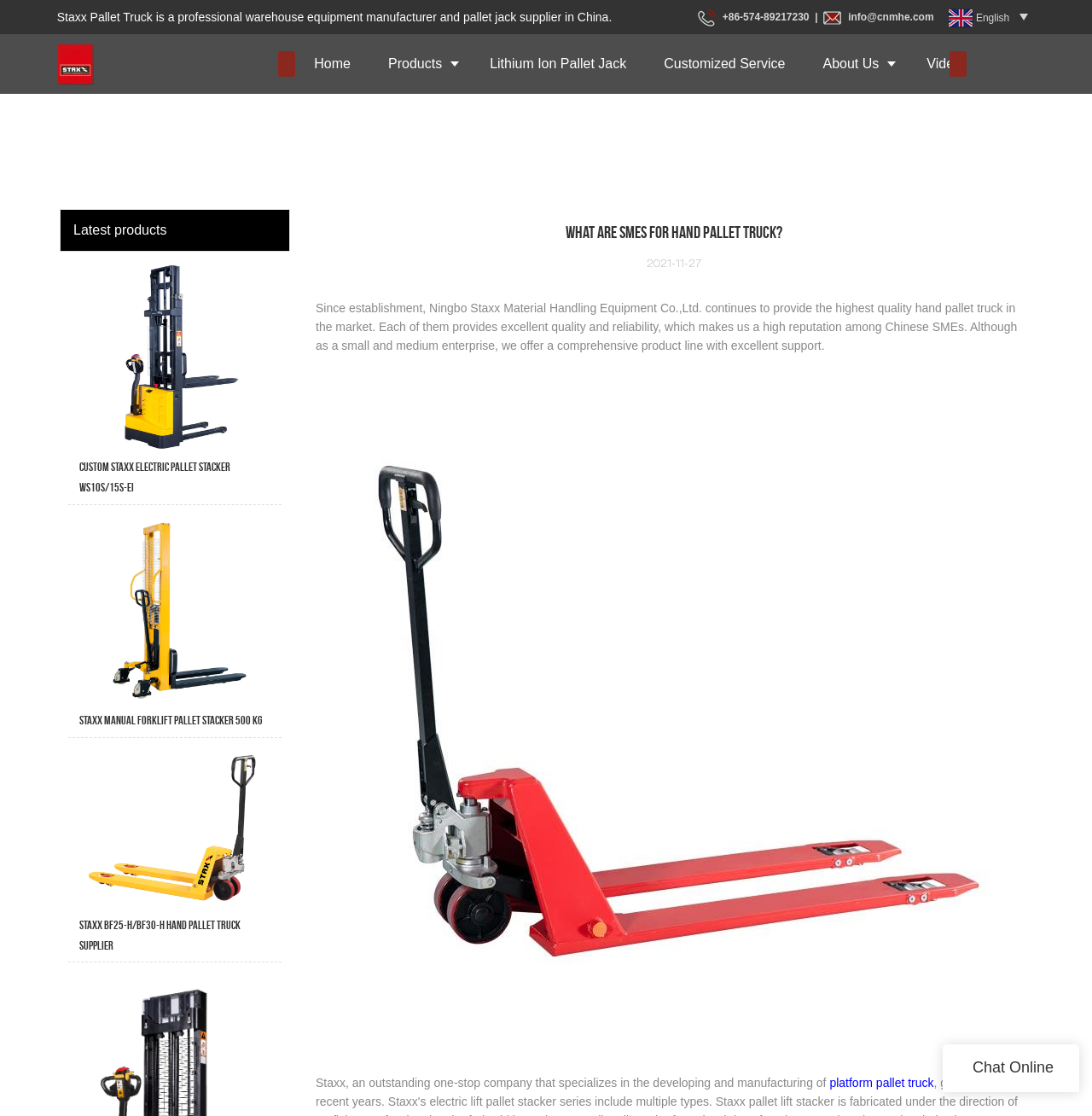Give the bounding box coordinates for the element described by: "Lithium Ion Pallet Jack".

[0.431, 0.031, 0.591, 0.084]